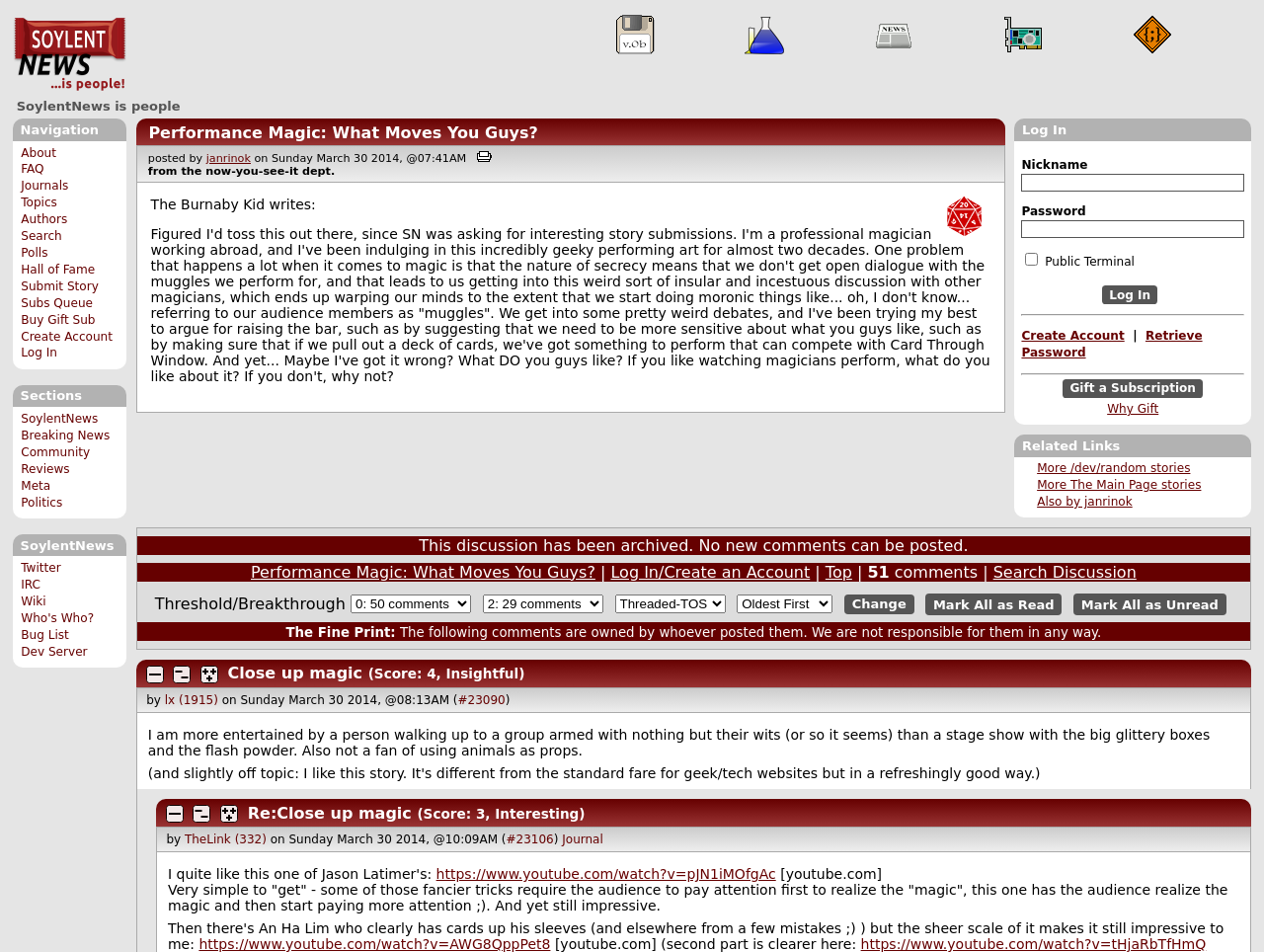Provide the bounding box coordinates of the HTML element this sentence describes: "Create Account". The bounding box coordinates consist of four float numbers between 0 and 1, i.e., [left, top, right, bottom].

[0.808, 0.345, 0.89, 0.36]